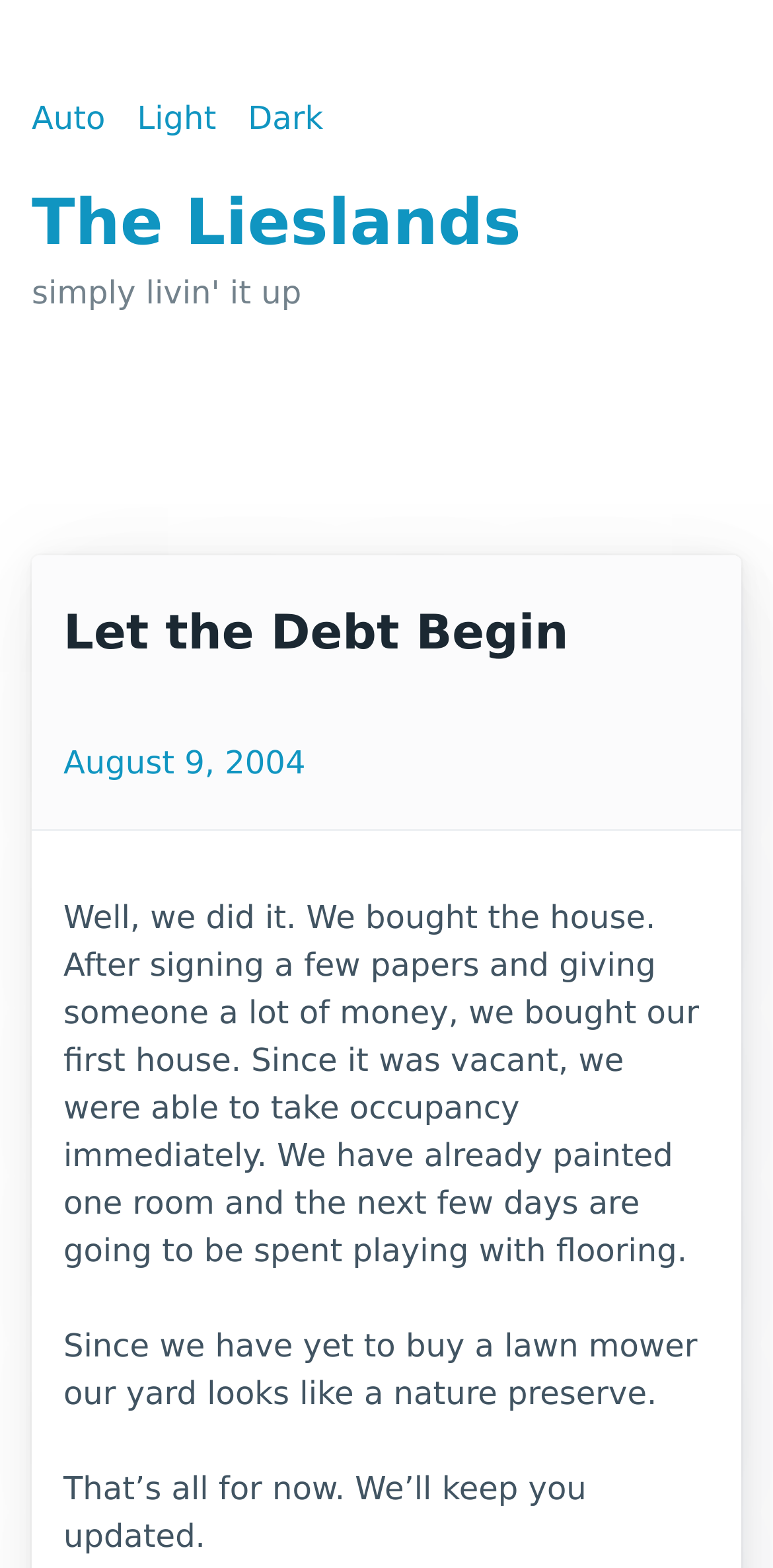Illustrate the webpage thoroughly, mentioning all important details.

The webpage is about a personal blog post titled "Let the Debt Begin – The Lieslands" with a focus on the author's experience of buying their first house. At the top, there are three links, "Auto", "Light", and "Dark", positioned horizontally next to each other, taking up about a quarter of the screen width. Below these links, there is a larger link "The Lieslands" that spans about two-thirds of the screen width.

The main content of the webpage is a blog post with a heading "simply livin' it up" that takes up about three-quarters of the screen width. Within this heading, there is a subheading "Let the Debt Begin" and a link "August 9, 2004" that indicates the date of the post. The main text of the blog post is divided into three paragraphs. The first paragraph describes the author's experience of buying their first house and taking occupancy immediately. The second paragraph mentions that they have yet to buy a lawn mower, resulting in an overgrown yard. The third paragraph is a brief conclusion, promising to keep the reader updated.

Overall, the webpage has a simple layout with a focus on the blog post content, and the links and headings are positioned in a way that guides the reader's attention to the main topic.